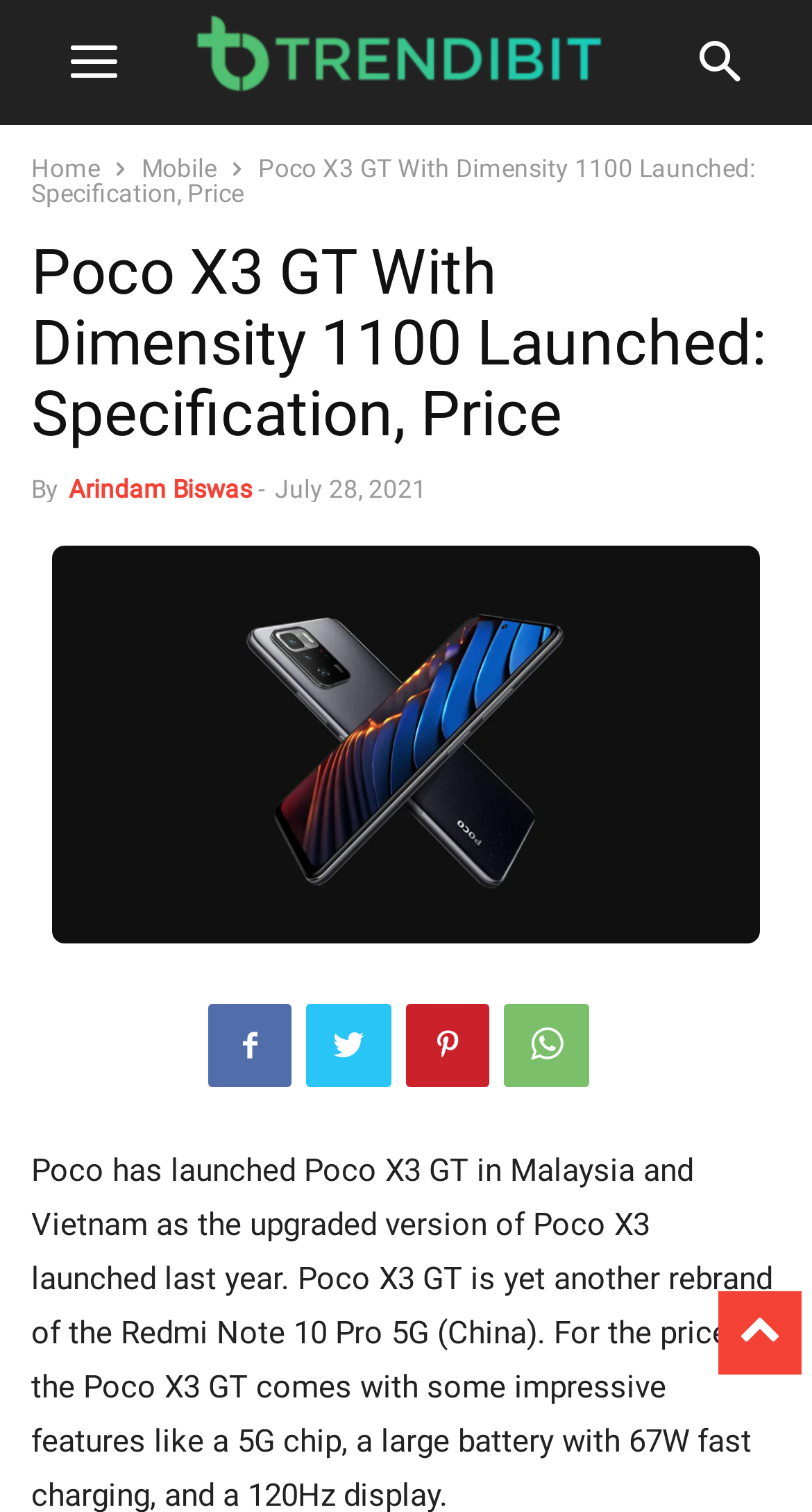Find the bounding box coordinates for the HTML element described in this sentence: "aria-label="to-top"". Provide the coordinates as four float numbers between 0 and 1, in the format [left, top, right, bottom].

[0.885, 0.854, 0.987, 0.884]